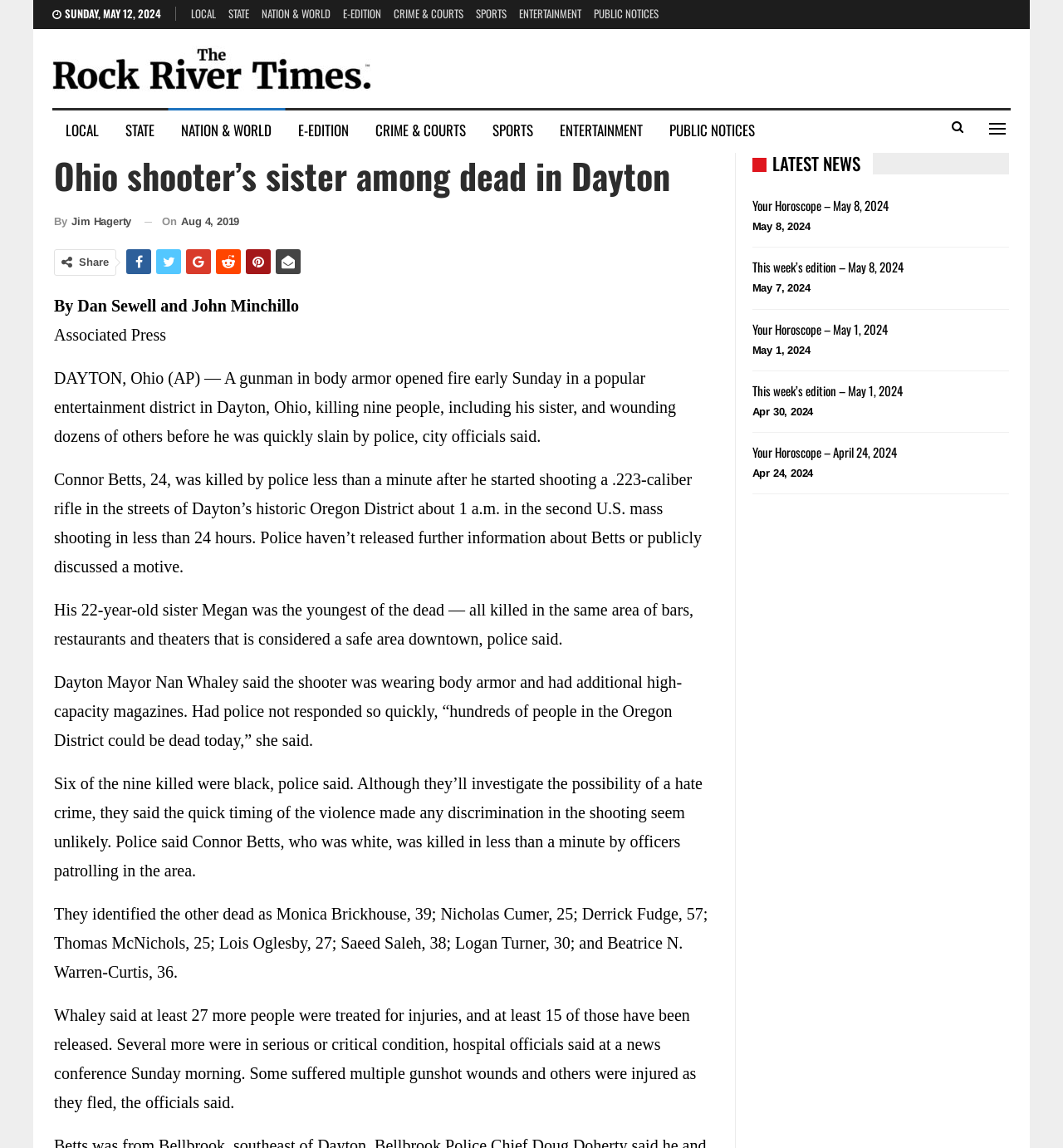What is the date of the news article?
Respond to the question with a single word or phrase according to the image.

Aug 4, 2019